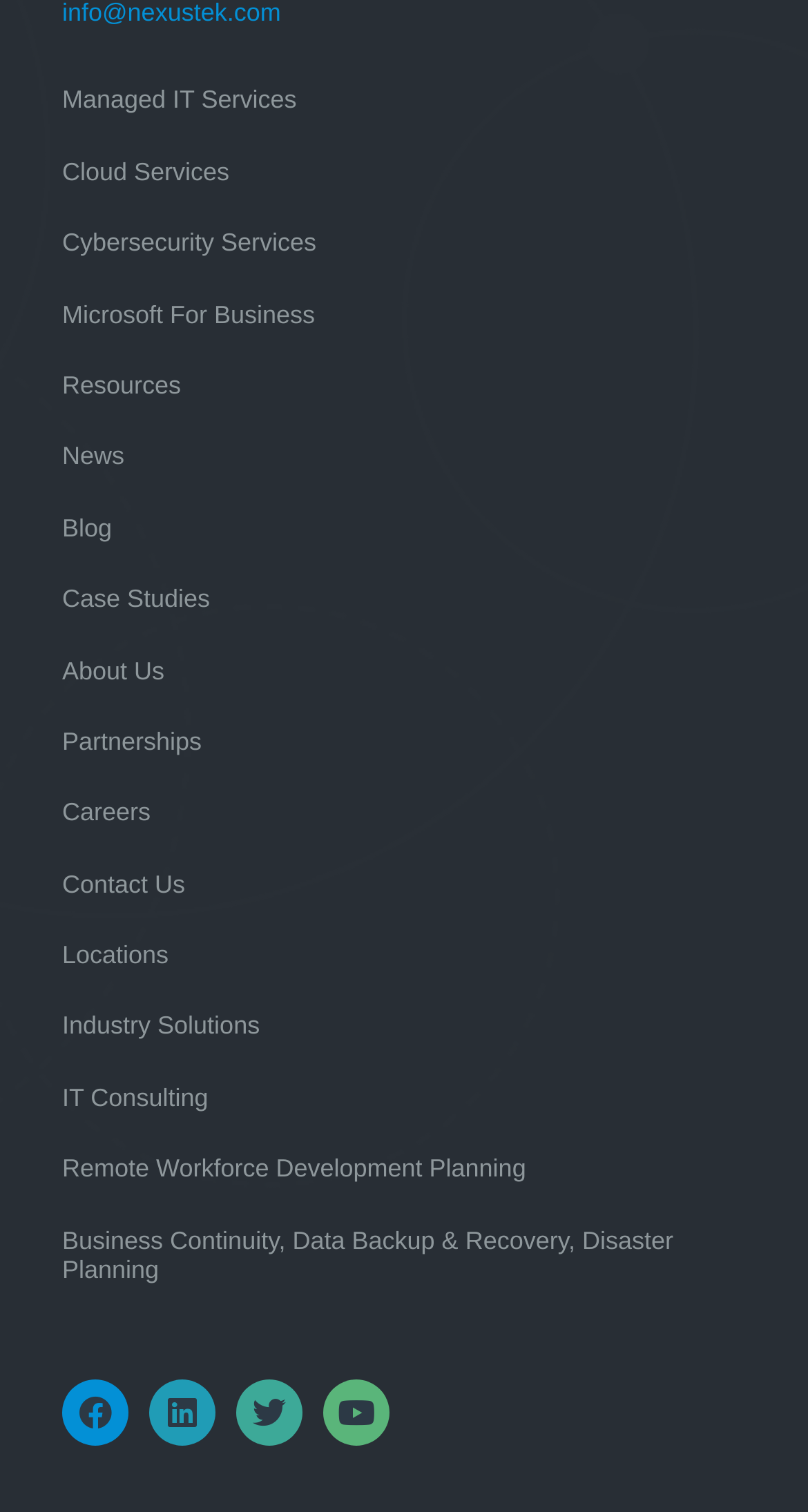Could you provide the bounding box coordinates for the portion of the screen to click to complete this instruction: "Click on Managed IT Services"?

[0.077, 0.043, 0.923, 0.09]